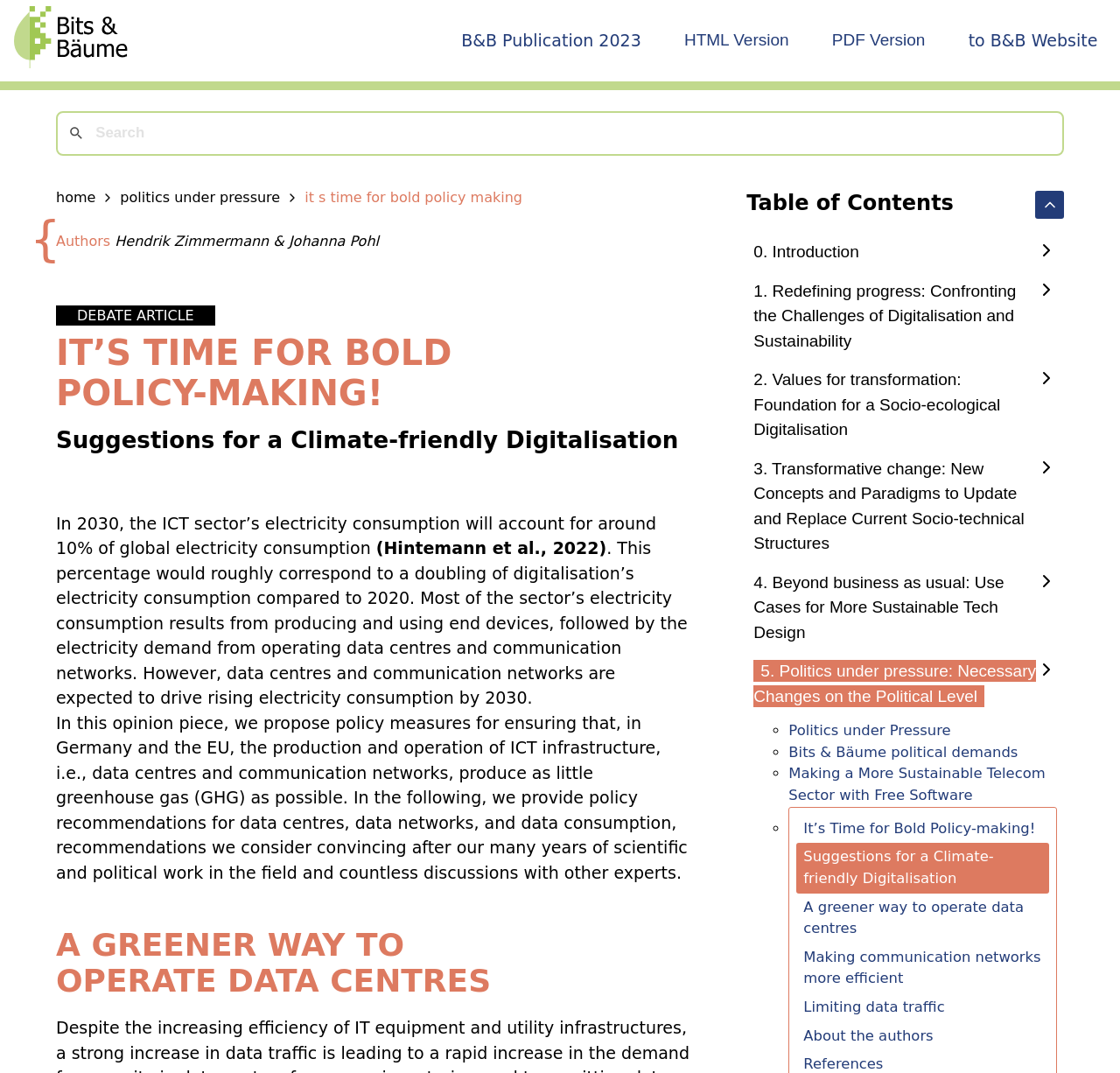Locate the primary heading on the webpage and return its text.

IT’S TIME FOR BOLD POLICY-MAKING!